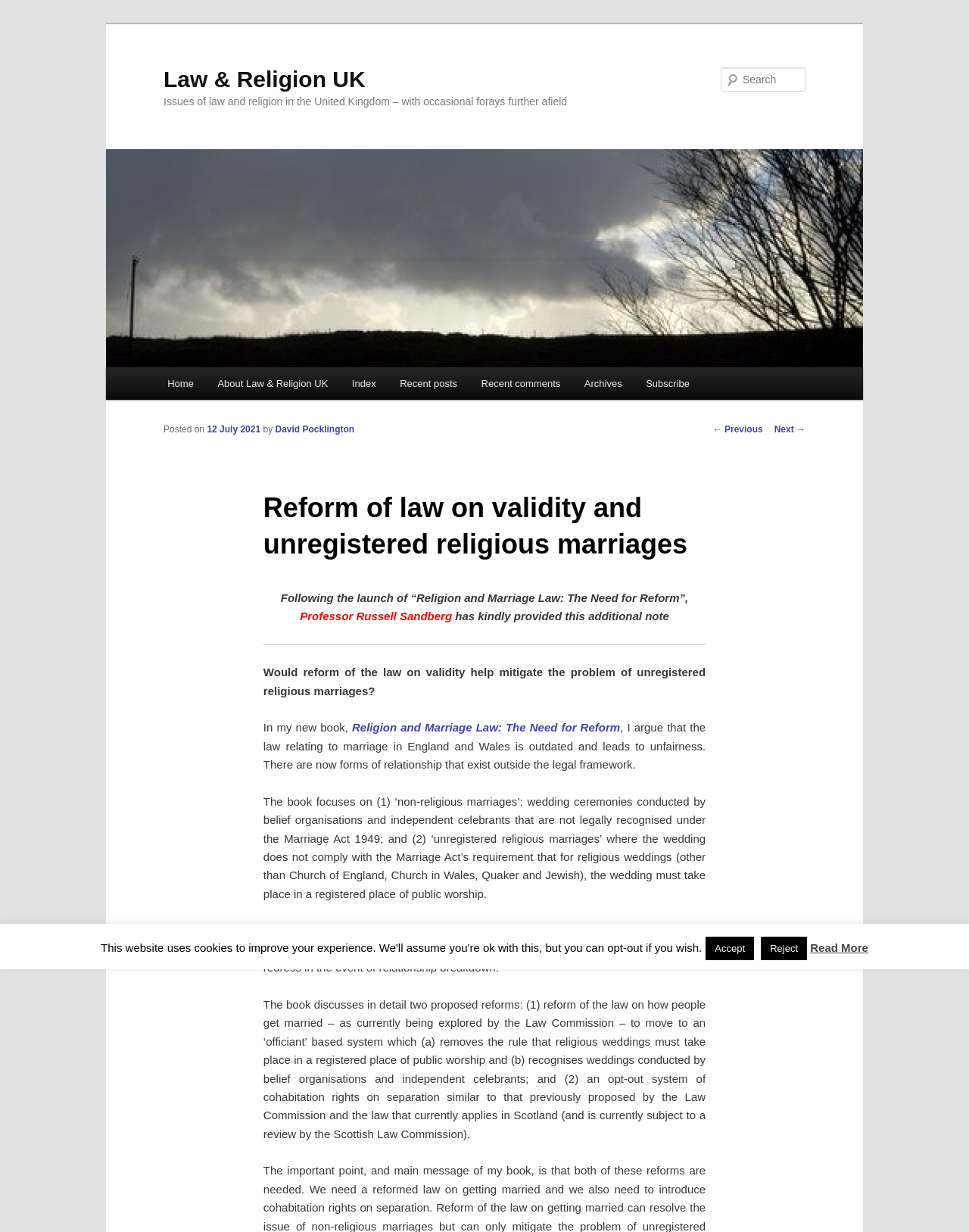Given the description of a UI element: "About Law & Religion UK", identify the bounding box coordinates of the matching element in the webpage screenshot.

[0.212, 0.298, 0.351, 0.325]